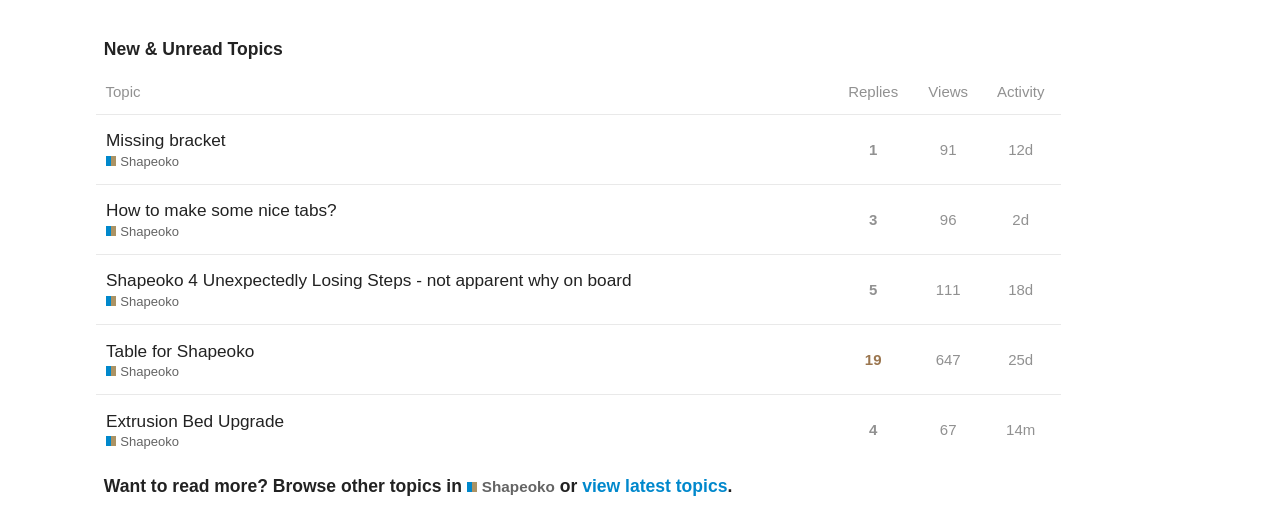Pinpoint the bounding box coordinates of the element that must be clicked to accomplish the following instruction: "Sort by replies". The coordinates should be in the format of four float numbers between 0 and 1, i.e., [left, top, right, bottom].

[0.653, 0.133, 0.711, 0.22]